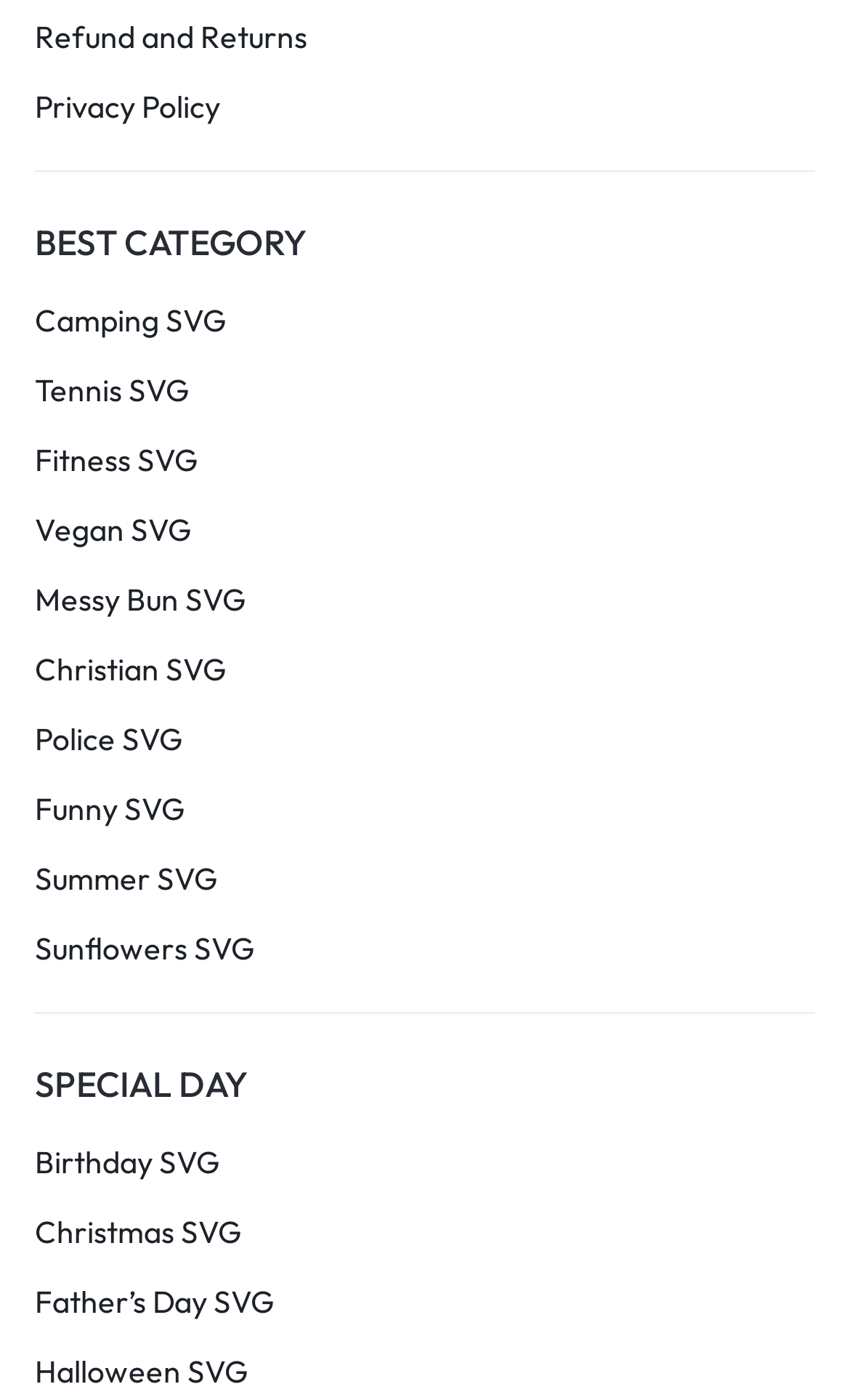What is the first category listed?
Refer to the image and provide a concise answer in one word or phrase.

BEST CATEGORY